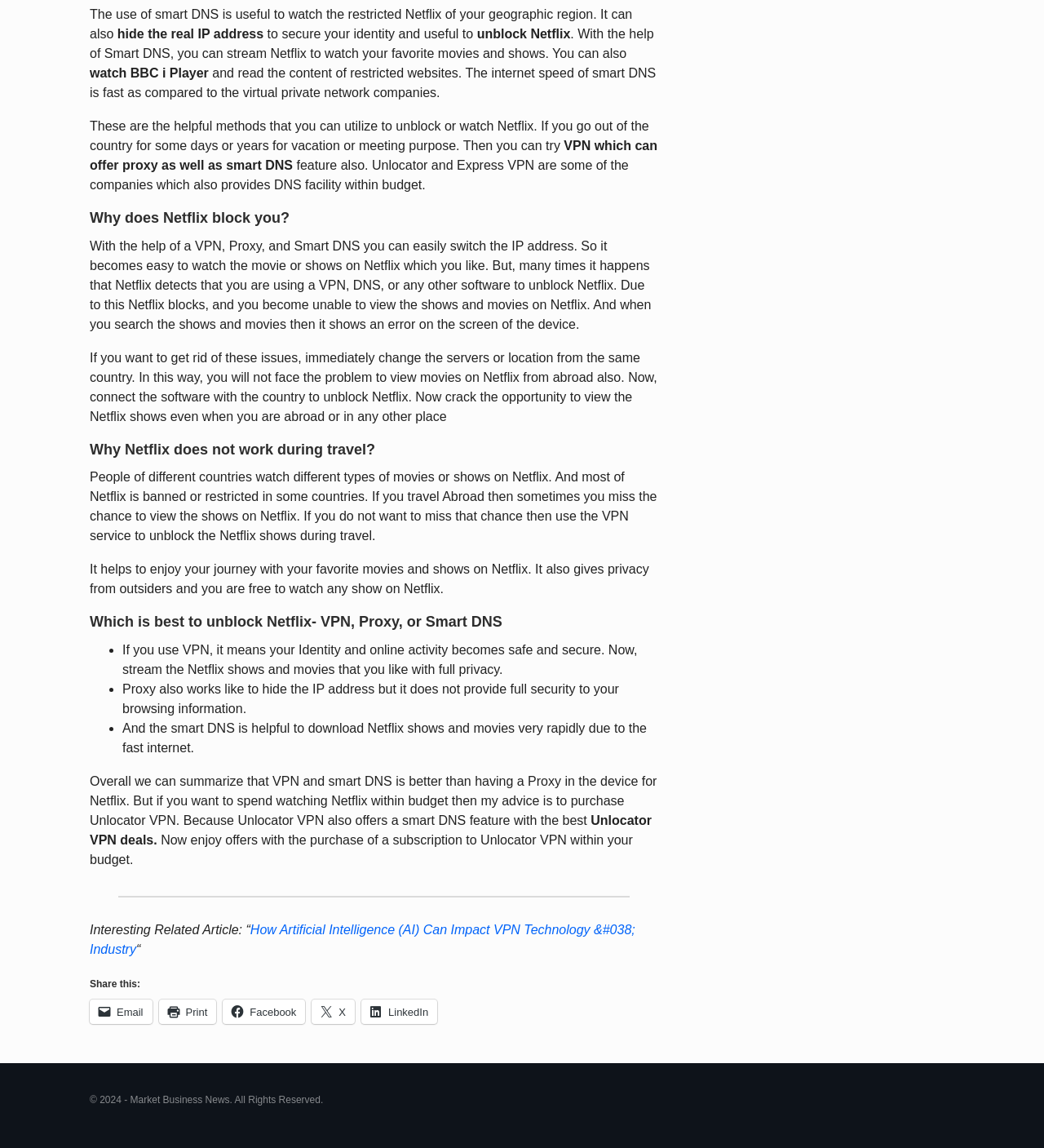Kindly respond to the following question with a single word or a brief phrase: 
What is recommended for watching Netflix within budget?

Unlocator VPN